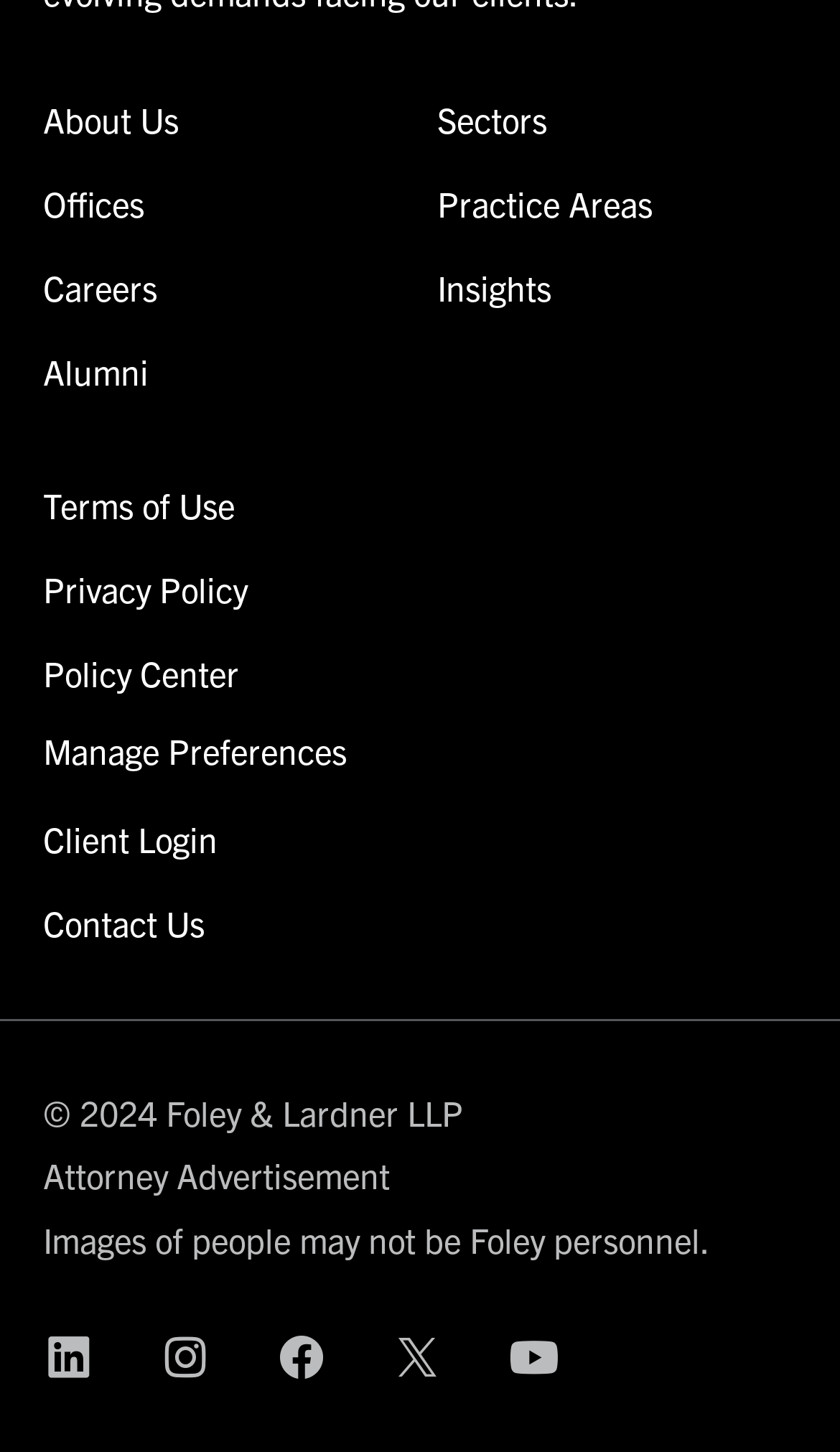From the given element description: "Privacy Policy", find the bounding box for the UI element. Provide the coordinates as four float numbers between 0 and 1, in the order [left, top, right, bottom].

[0.051, 0.39, 0.295, 0.419]